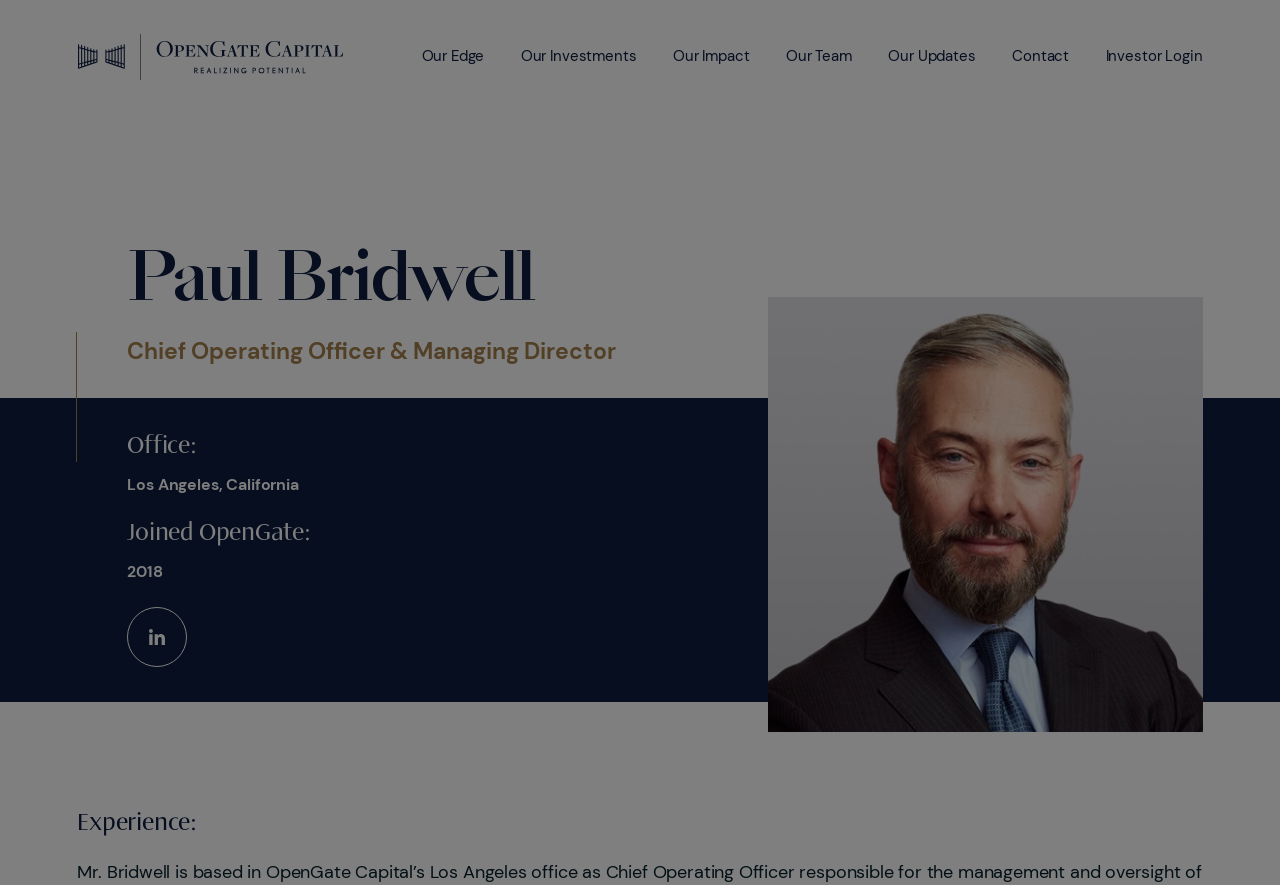Use a single word or phrase to answer the question:
Where is Paul Bridwell's office located?

Los Angeles, California